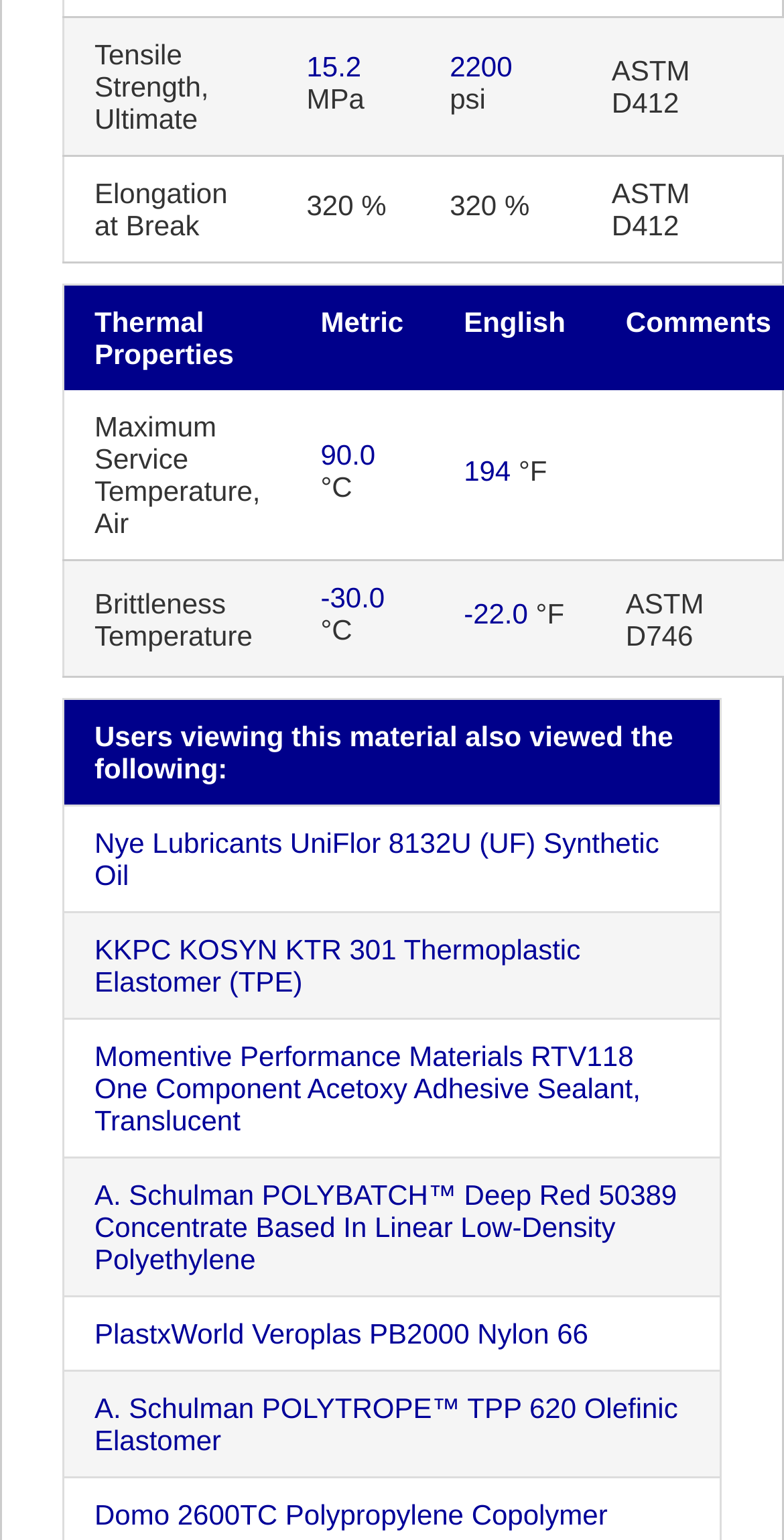Please locate the UI element described by "PlastxWorld Veroplas PB2000 Nylon 66" and provide its bounding box coordinates.

[0.121, 0.855, 0.75, 0.876]